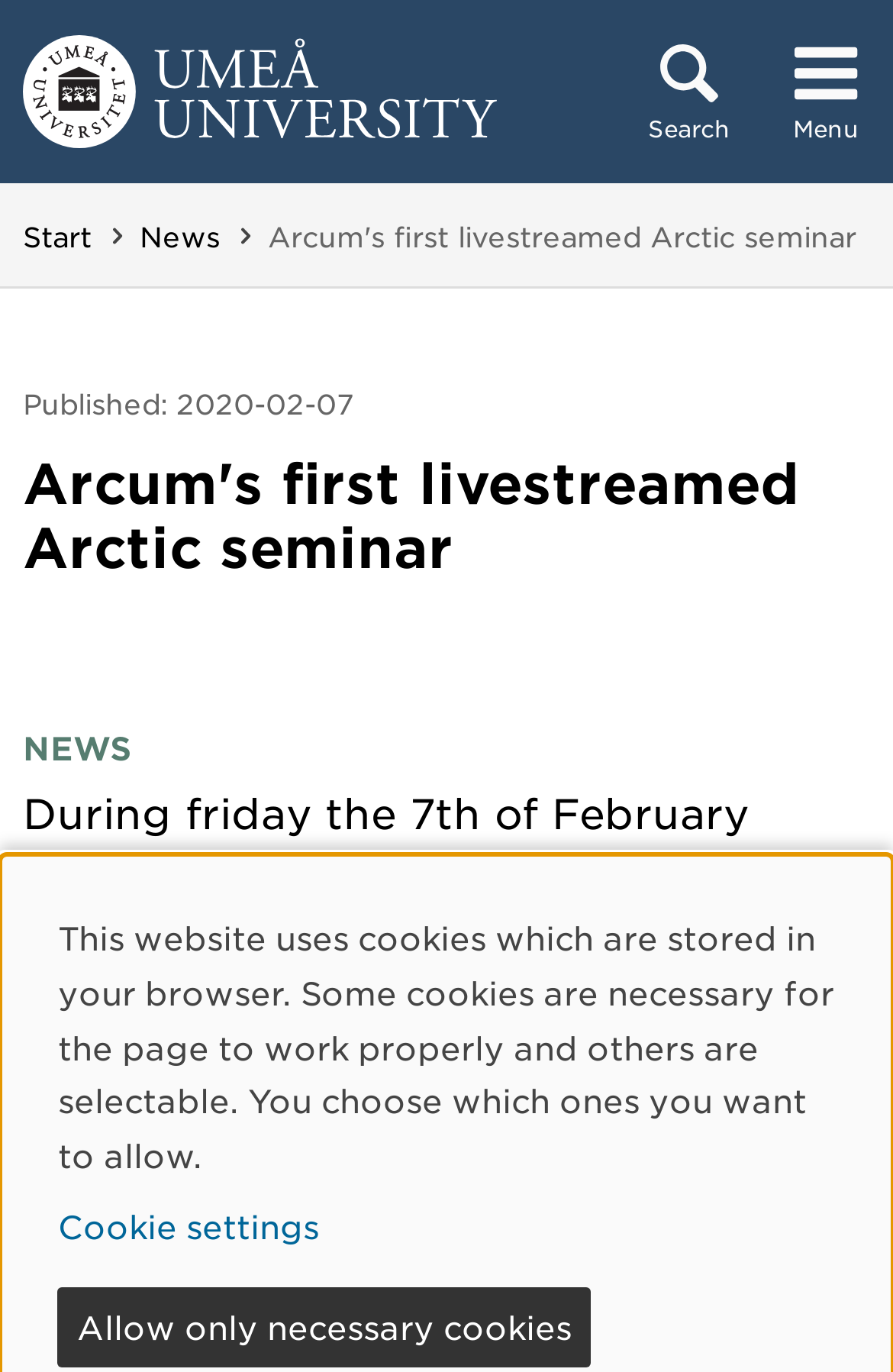Provide a thorough description of the webpage's content and layout.

The webpage appears to be an article page from Umeå University, specifically about Arcum's first livestreamed Arctic seminar. At the top left corner, there is a link to skip to the content, followed by a link to Umeå University, which is accompanied by an image of the university's logo. 

On the top right corner, there are two buttons: a search button and a menu button. Below these buttons, there is a notification area with a polite live region, which is not currently displaying any information.

The main navigation menu is located below the notification area, with links to the start page and news section. The current page is indicated by the "You are here" section, which displays the publication date of the article, February 7, 2020.

The main content of the page is headed by a title, "Arcum's first livestreamed Arctic seminar", which is followed by a subheading "NEWS". The article's content is not explicitly described in the accessibility tree, but it likely contains information about the seminar, including the speakers, Dalia Abdelfattah and Krishna Kumar, as mentioned in the meta description.

At the bottom of the page, there is a section about cookie consent, which includes a heading, a description of how cookies are used on the website, and options to configure cookie settings, including a link to cookie settings and a button to allow only necessary cookies.